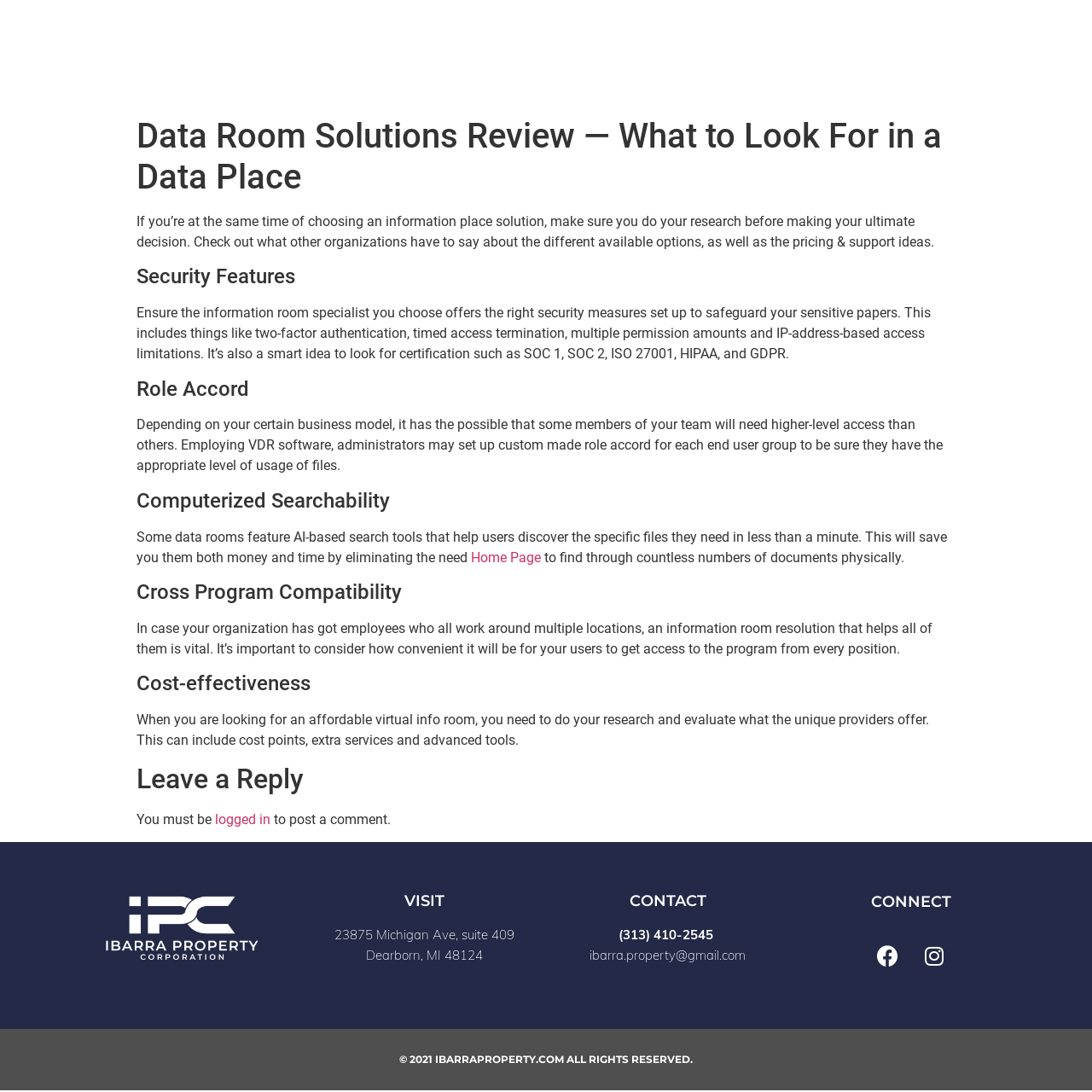Could you highlight the region that needs to be clicked to execute the instruction: "Click on Facebook"?

[0.793, 0.856, 0.832, 0.895]